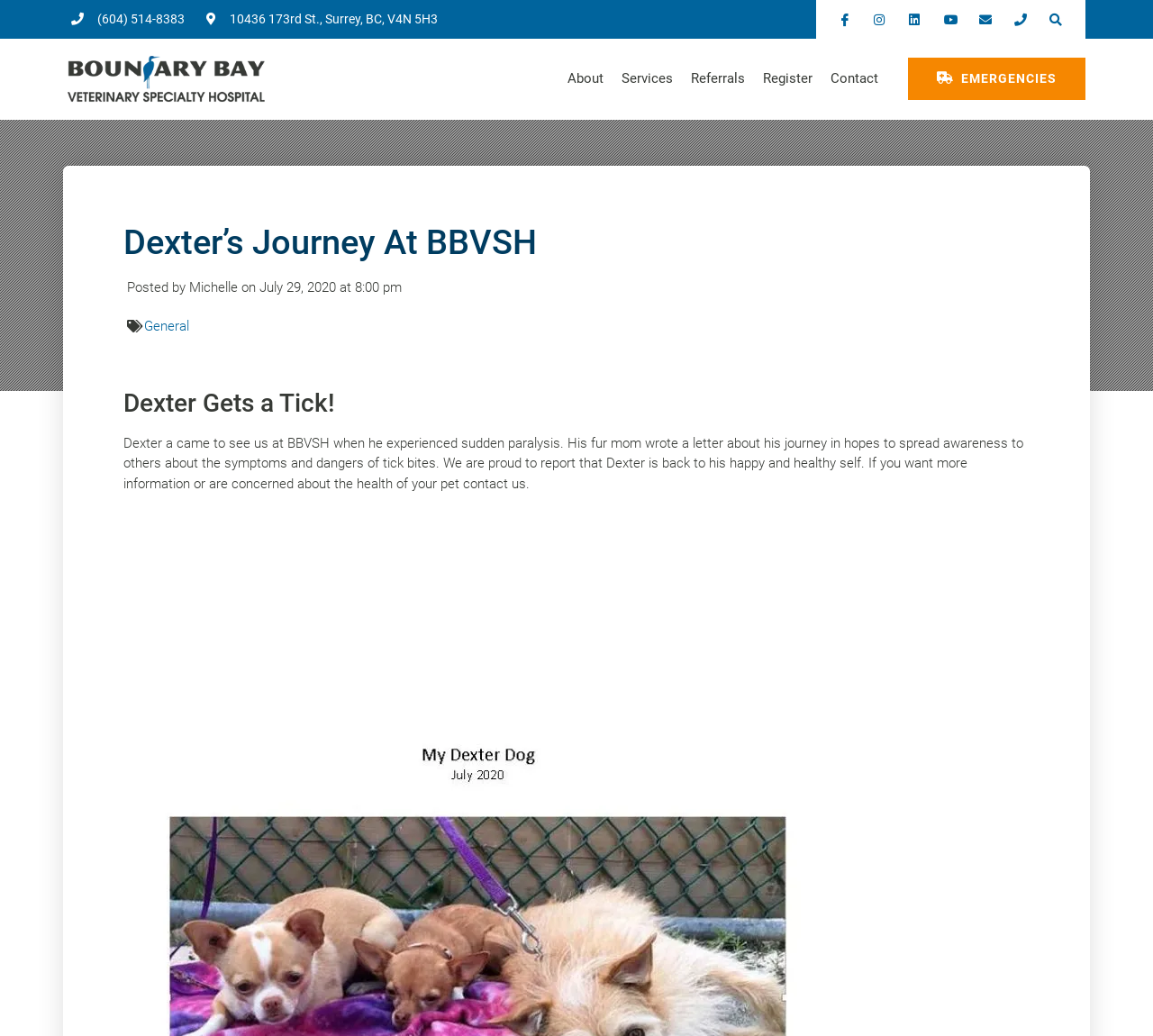Predict the bounding box of the UI element based on the description: "(604) 514-8383". The coordinates should be four float numbers between 0 and 1, formatted as [left, top, right, bottom].

[0.059, 0.009, 0.16, 0.028]